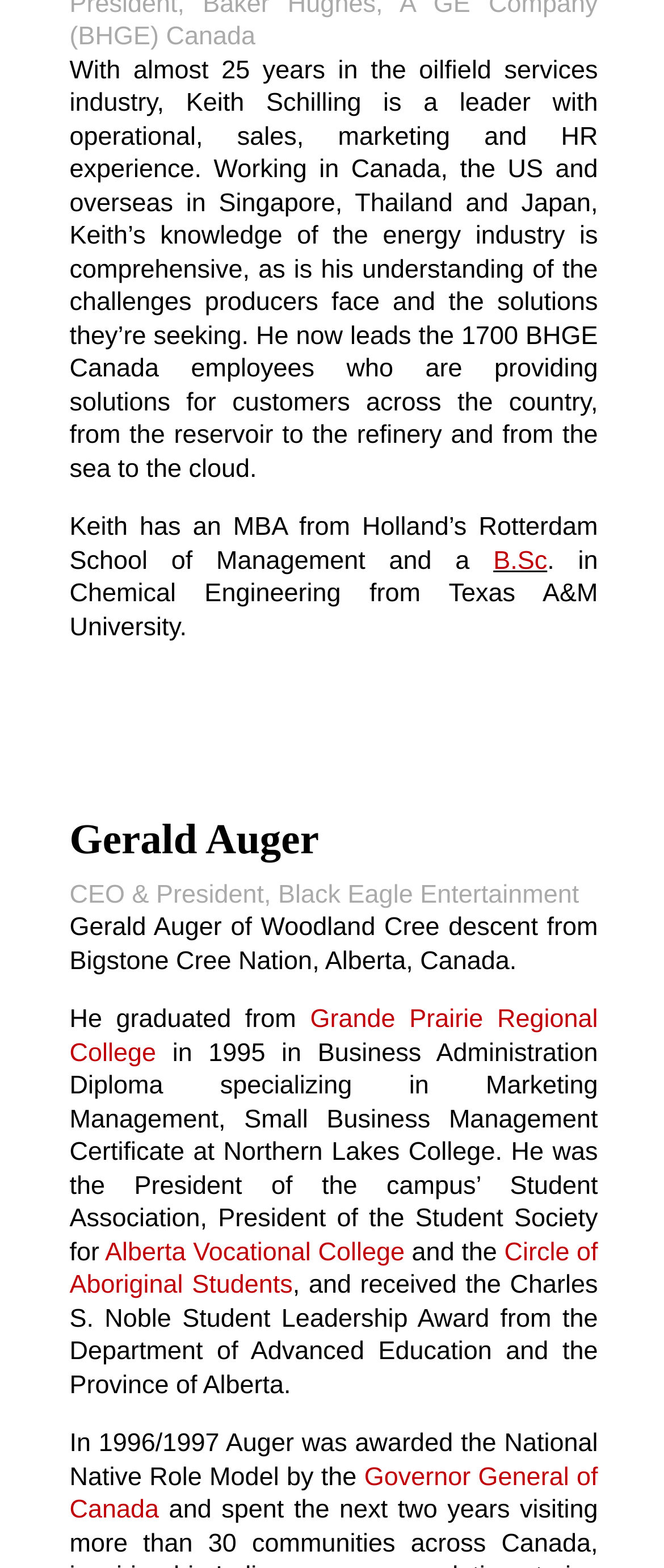Extract the bounding box coordinates for the UI element described as: "Circle of Aboriginal Students".

[0.105, 0.79, 0.9, 0.829]